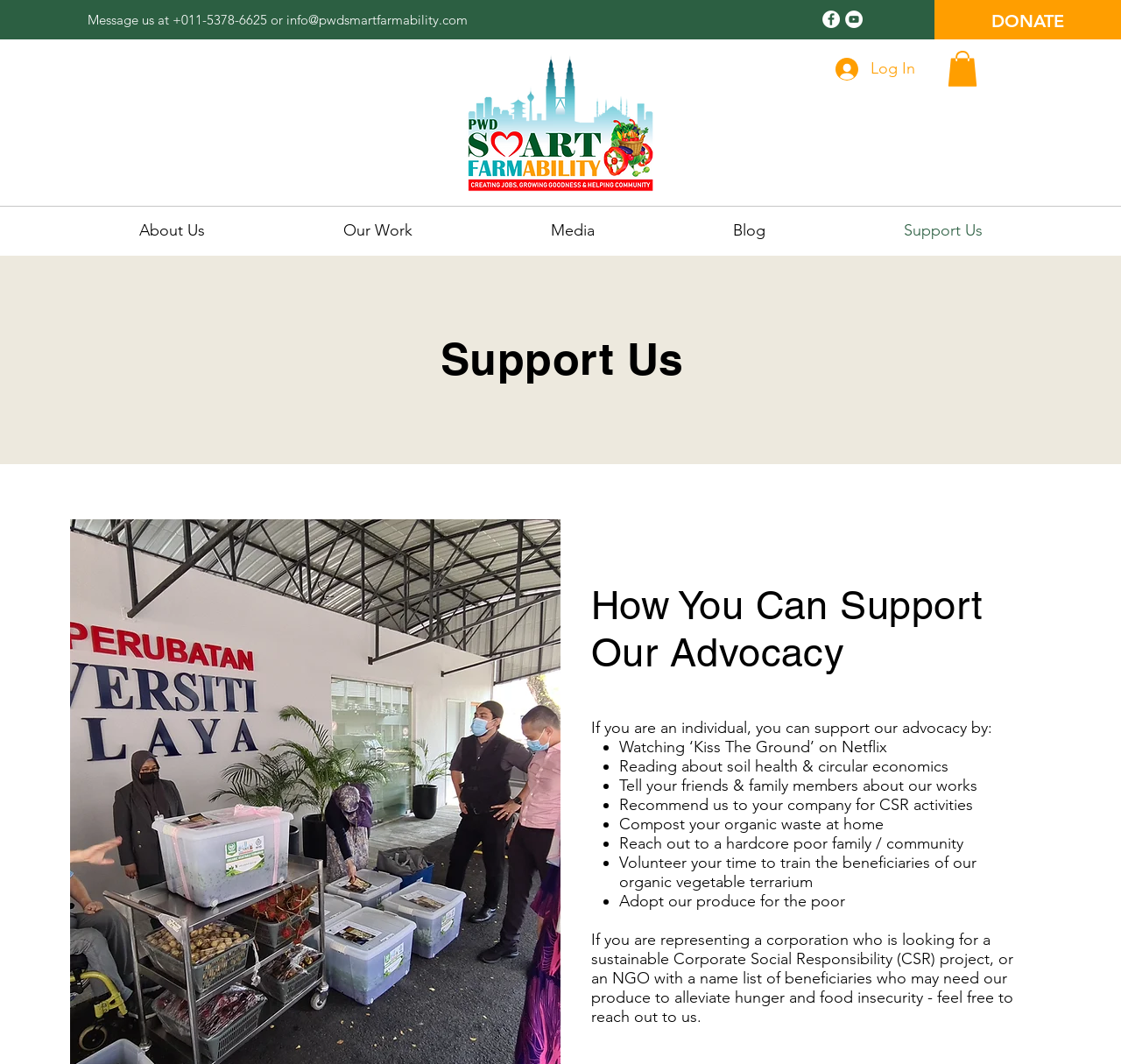What is one way to support the organization as an individual?
Using the picture, provide a one-word or short phrase answer.

Watching 'Kiss The Ground' on Netflix